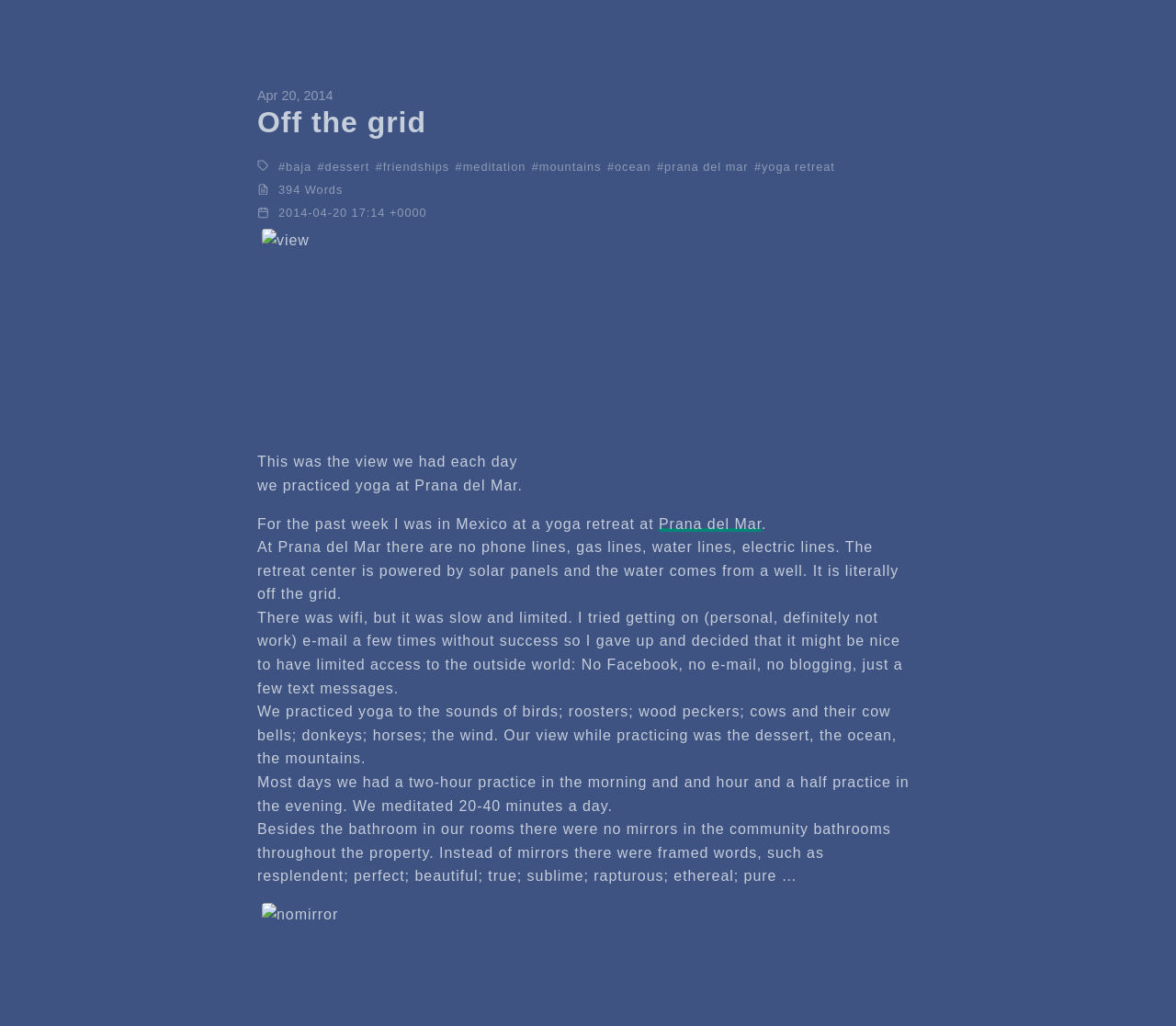How many hours of yoga practice did they have per day?
Utilize the image to construct a detailed and well-explained answer.

I found the duration of yoga practice by reading the text content of the StaticText element which mentions 'a two-hour practice in the morning and an hour and a half practice in the evening', which adds up to 3.5 hours of yoga practice per day.